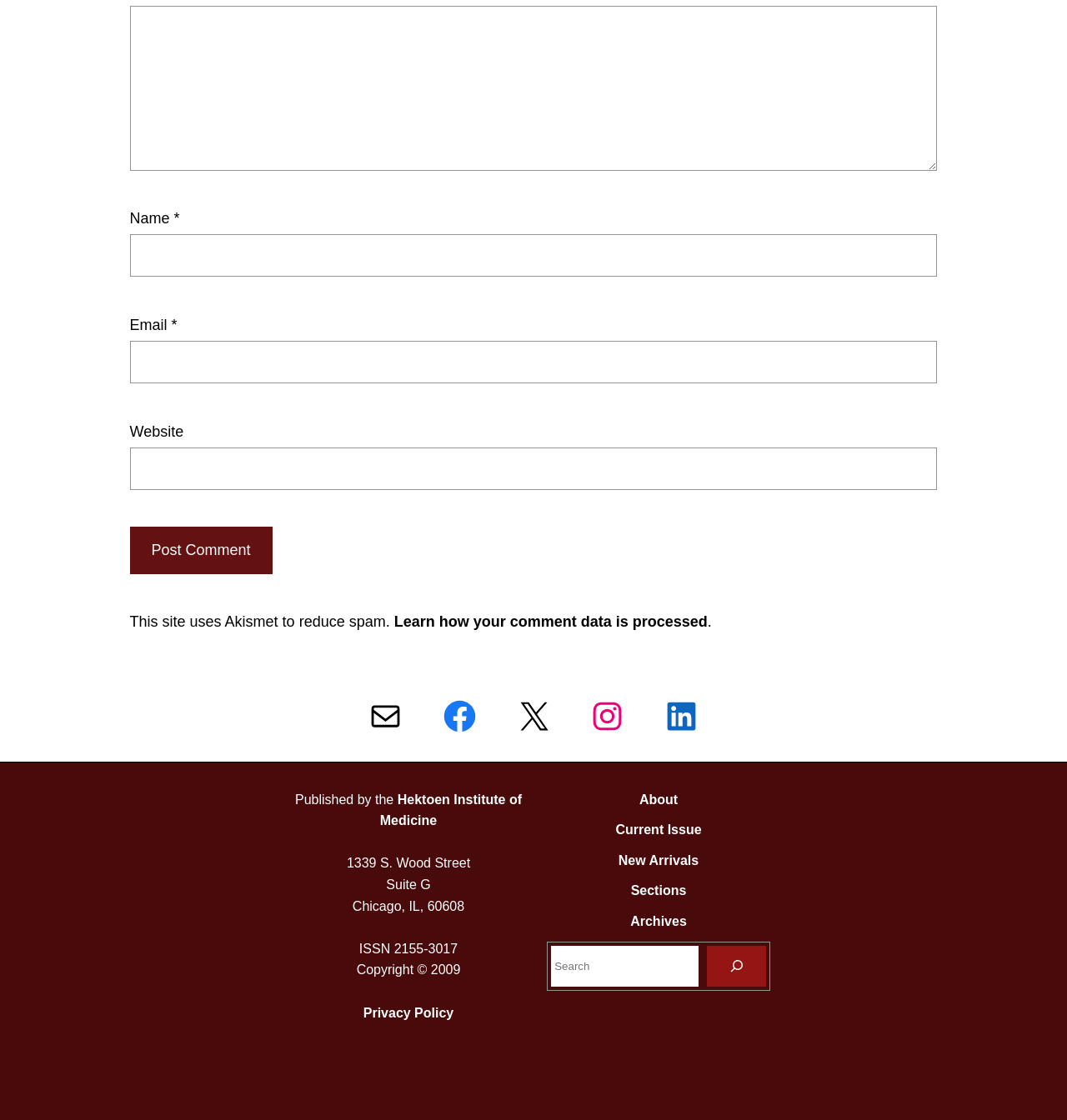Given the description name="s" placeholder="Search", predict the bounding box coordinates of the UI element. Ensure the coordinates are in the format (top-left x, top-left y, bottom-right x, bottom-right y) and all values are between 0 and 1.

[0.517, 0.844, 0.655, 0.881]